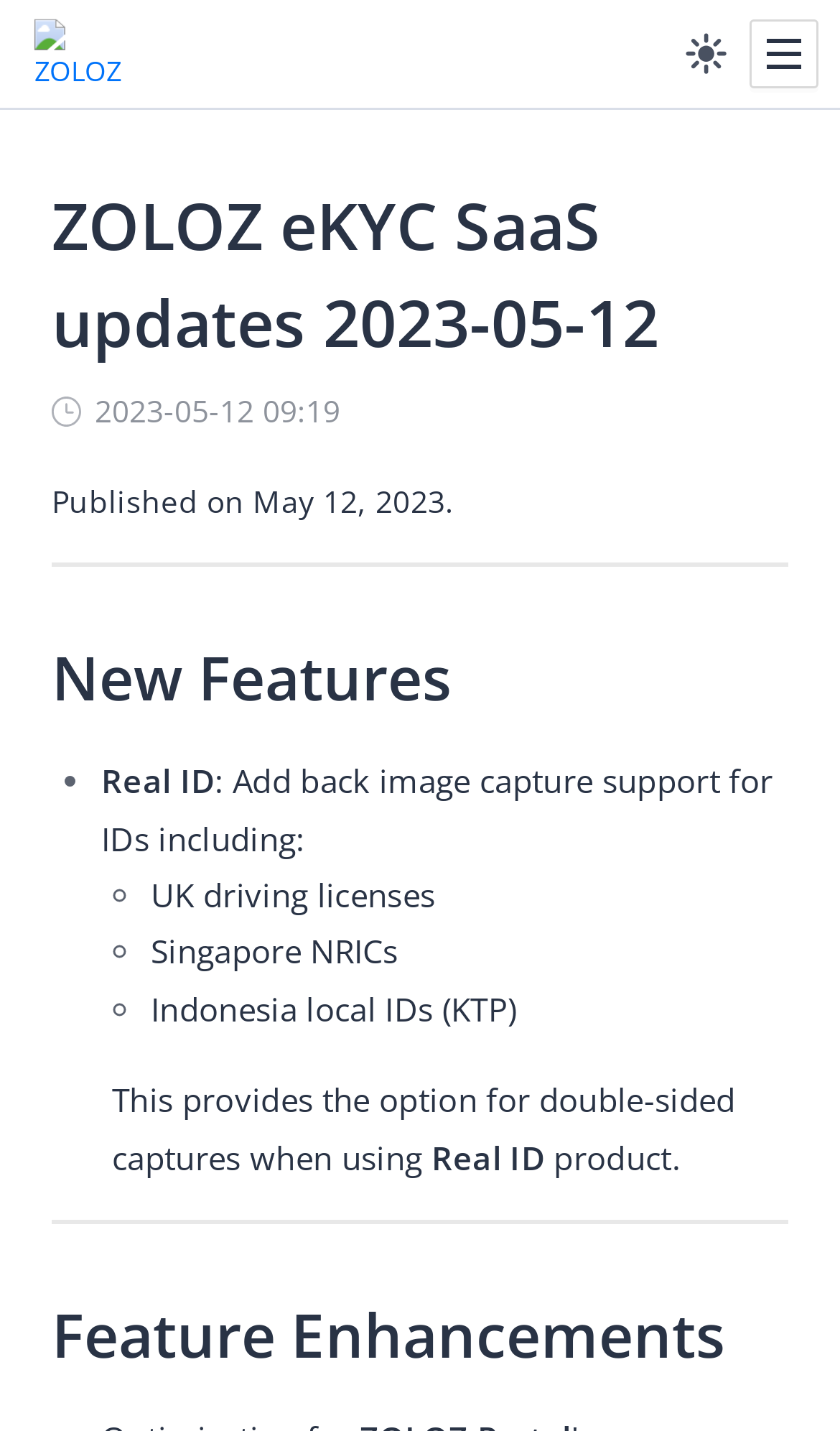Use one word or a short phrase to answer the question provided: 
What is the purpose of the Real ID feature?

Double-sided captures